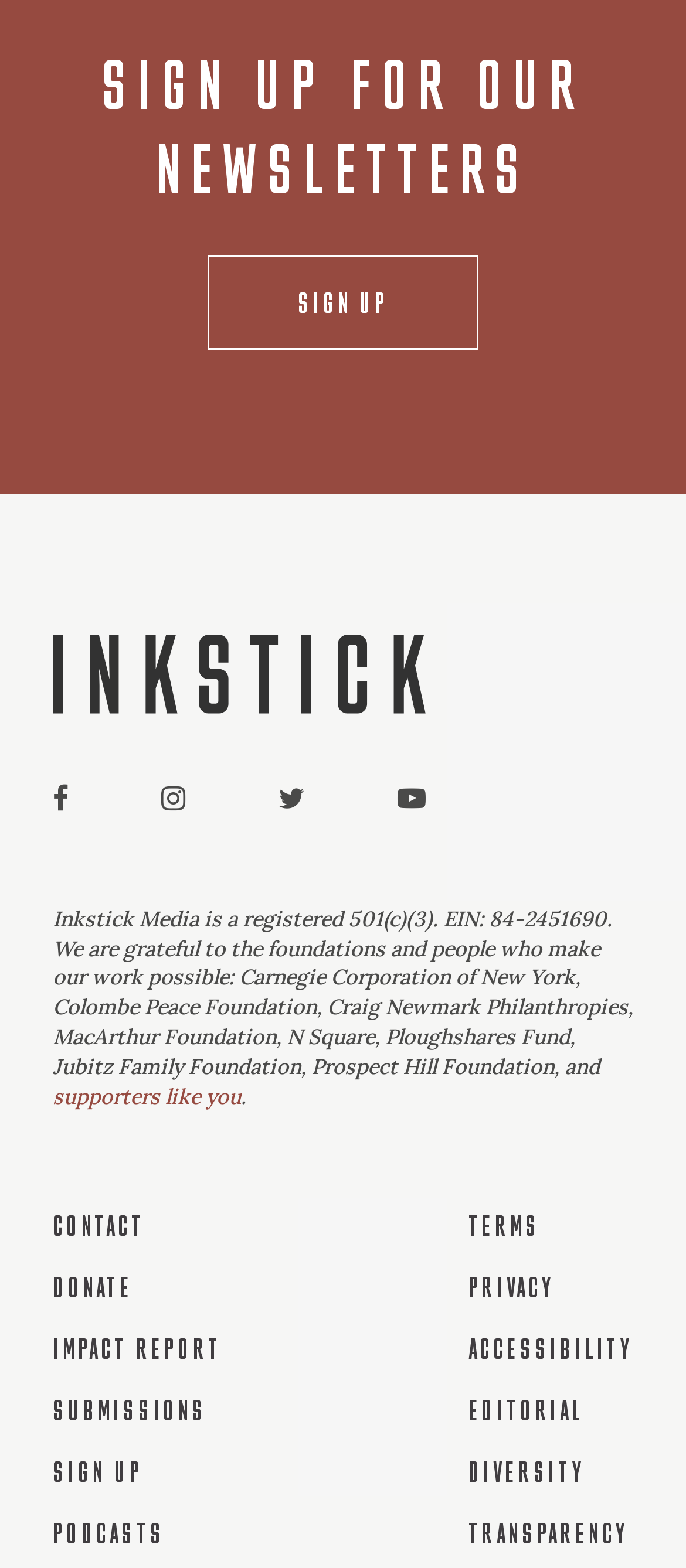What are the social media platforms linked on the webpage?
Using the visual information from the image, give a one-word or short-phrase answer.

Facebook, Instagram, Twitter, YouTube